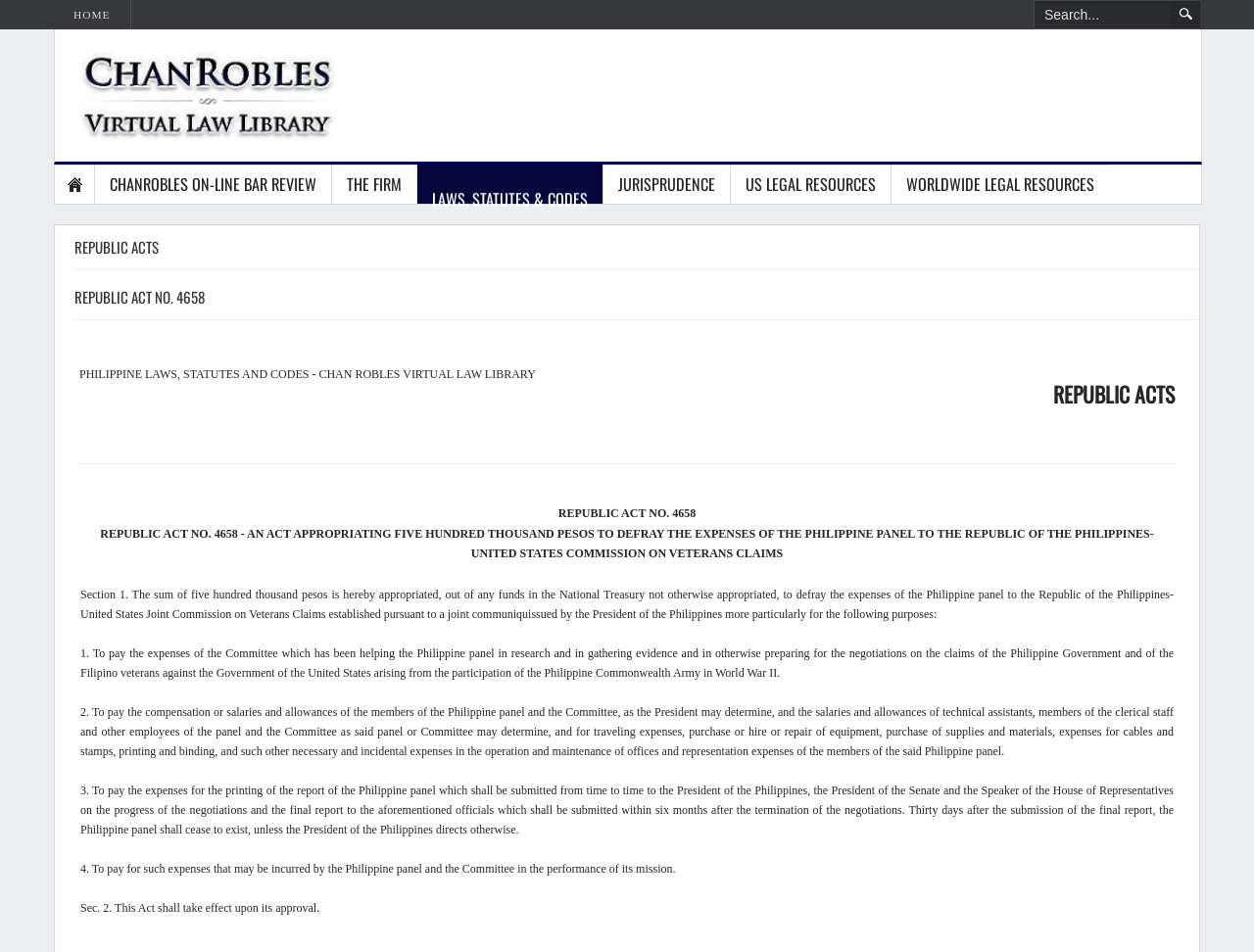Using the element description: "The Firm", determine the bounding box coordinates for the specified UI element. The coordinates should be four float numbers between 0 and 1, [left, top, right, bottom].

[0.265, 0.173, 0.333, 0.214]